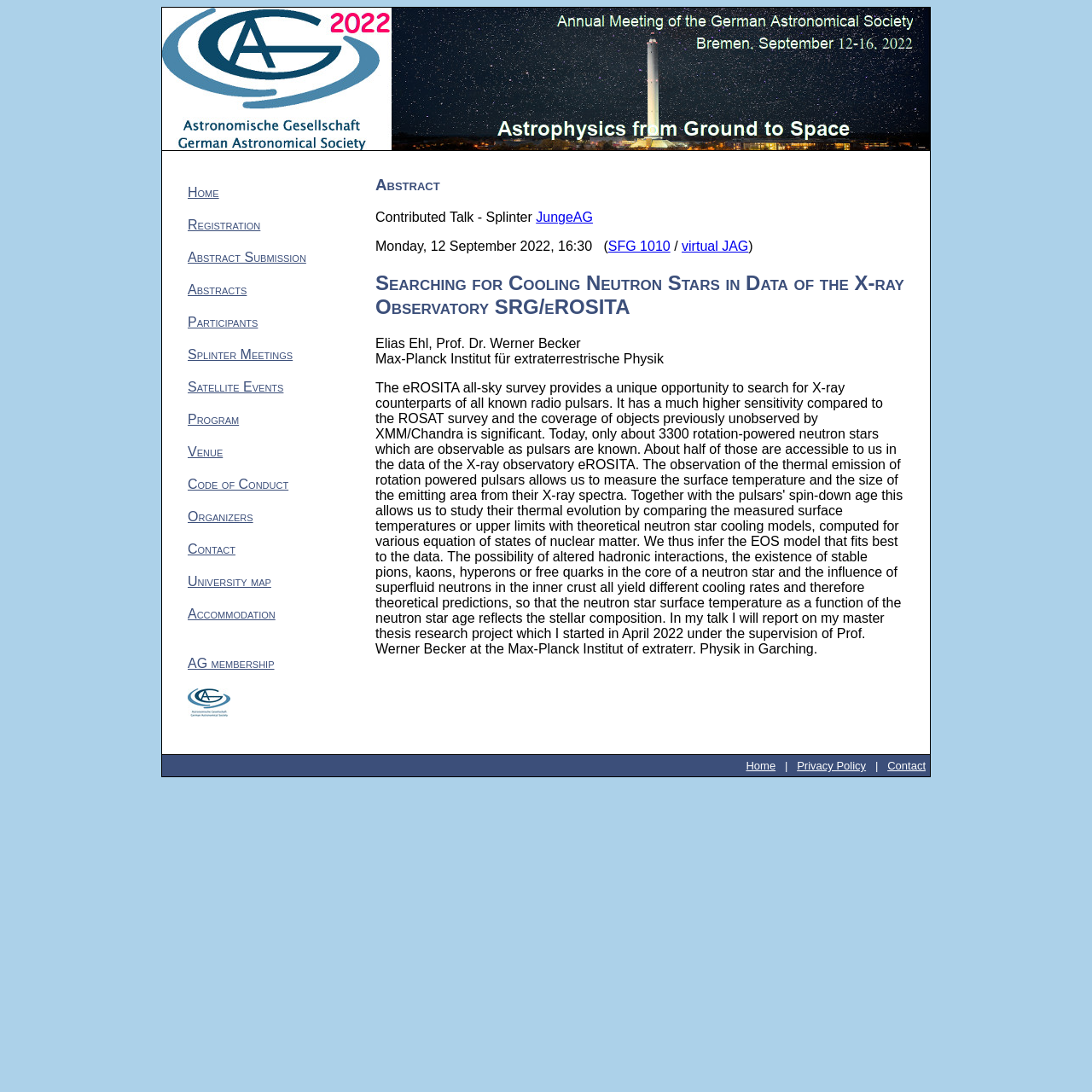Provide the bounding box coordinates of the HTML element described by the text: "Contact". The coordinates should be in the format [left, top, right, bottom] with values between 0 and 1.

[0.813, 0.695, 0.848, 0.707]